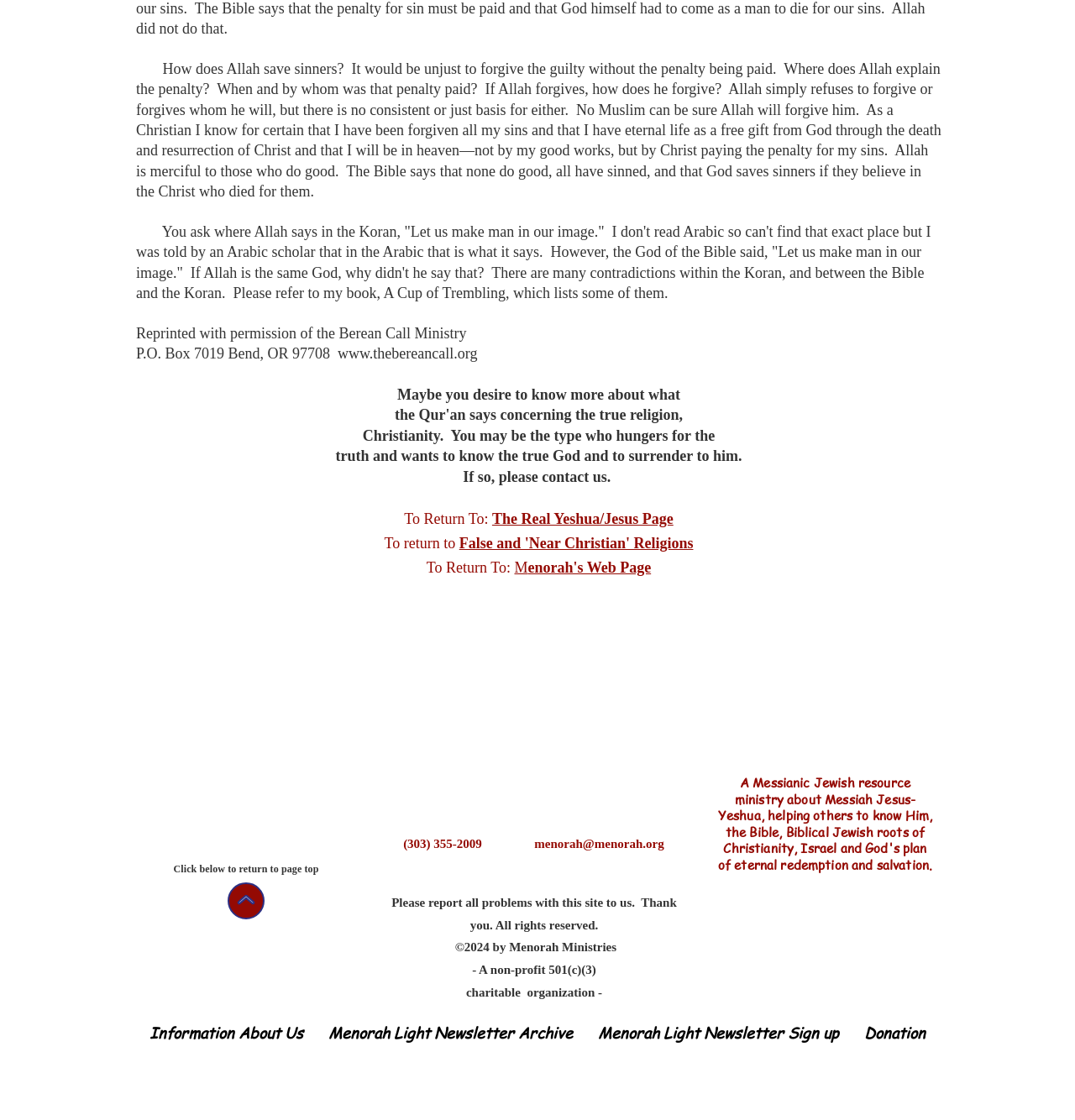Find and provide the bounding box coordinates for the UI element described with: "aria-label="Twitter"".

[0.214, 0.842, 0.245, 0.871]